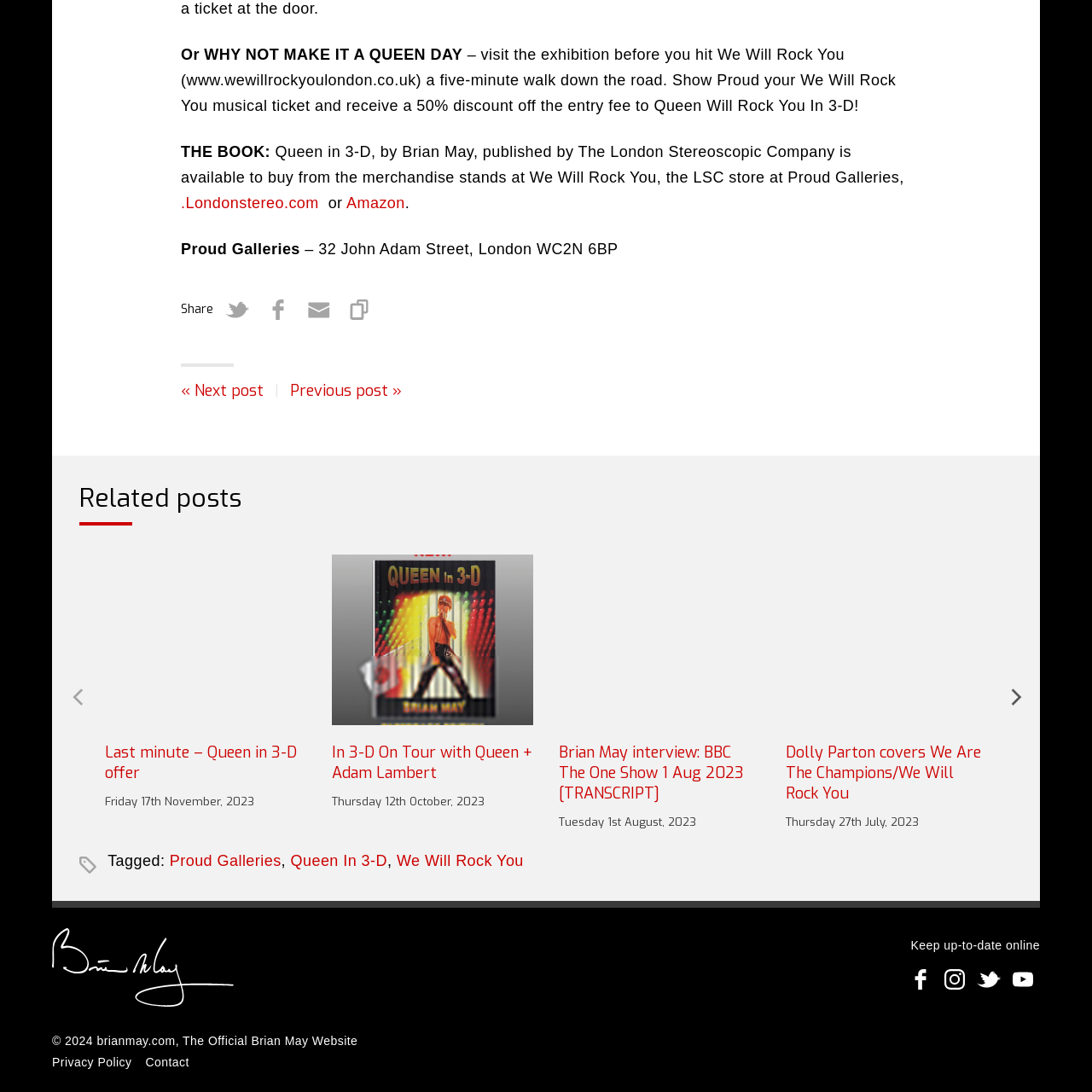What is the name of the iconic band featured in the exhibition?
Observe the image marked by the red bounding box and generate a detailed answer to the question.

The caption visually represents a promotion for an exhibition related to the iconic band Queen, showcasing their legacy and artistry.